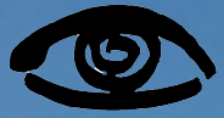Provide a brief response to the question using a single word or phrase: 
What is the theme of the seminar?

Vision and eyesight